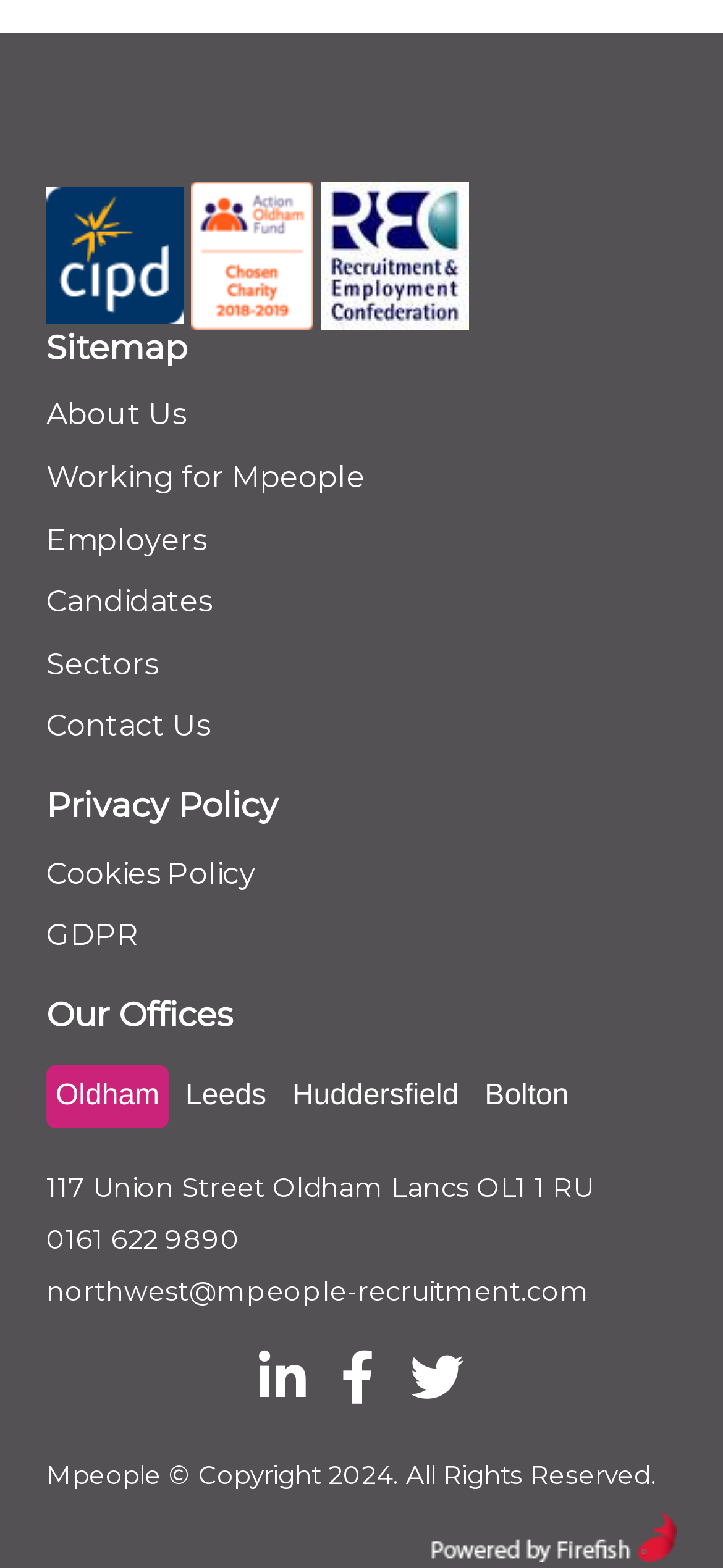Find and specify the bounding box coordinates that correspond to the clickable region for the instruction: "Click on About Us".

[0.064, 0.253, 0.256, 0.276]